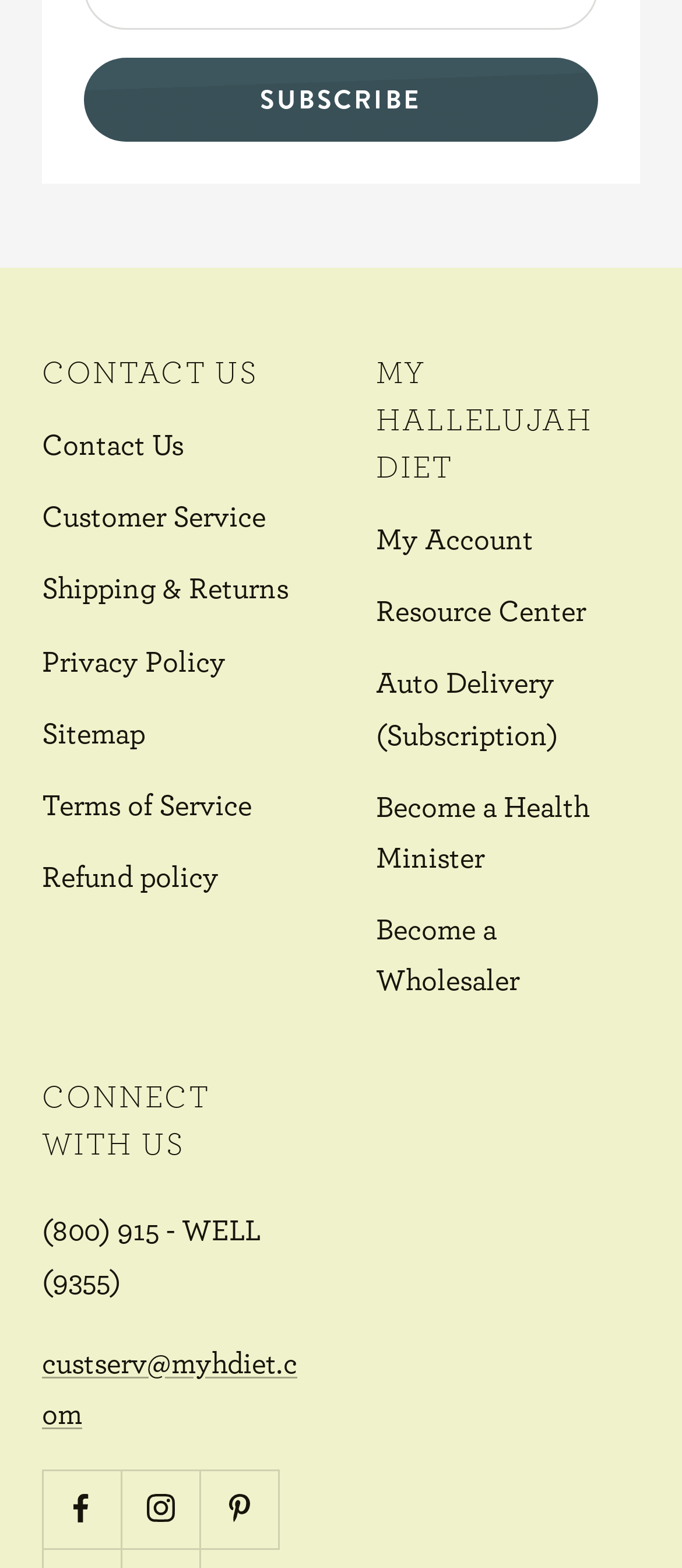What is the 'Become a Health Minister' link for?
Relying on the image, give a concise answer in one word or a brief phrase.

To become a health minister